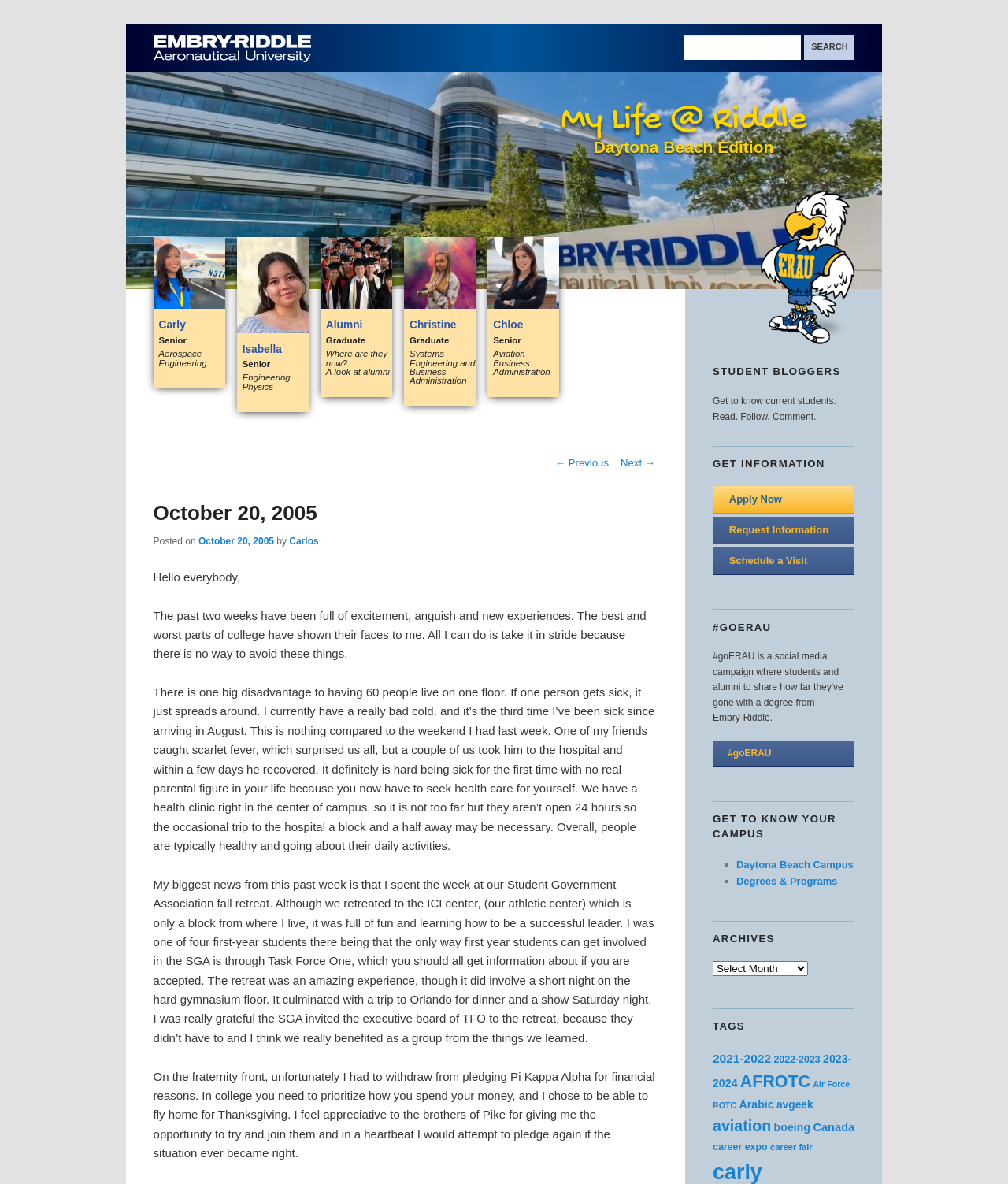Find the bounding box coordinates of the element to click in order to complete this instruction: "Visit the Embry-Riddle Aeronautical University homepage". The bounding box coordinates must be four float numbers between 0 and 1, denoted as [left, top, right, bottom].

[0.152, 0.043, 0.308, 0.055]